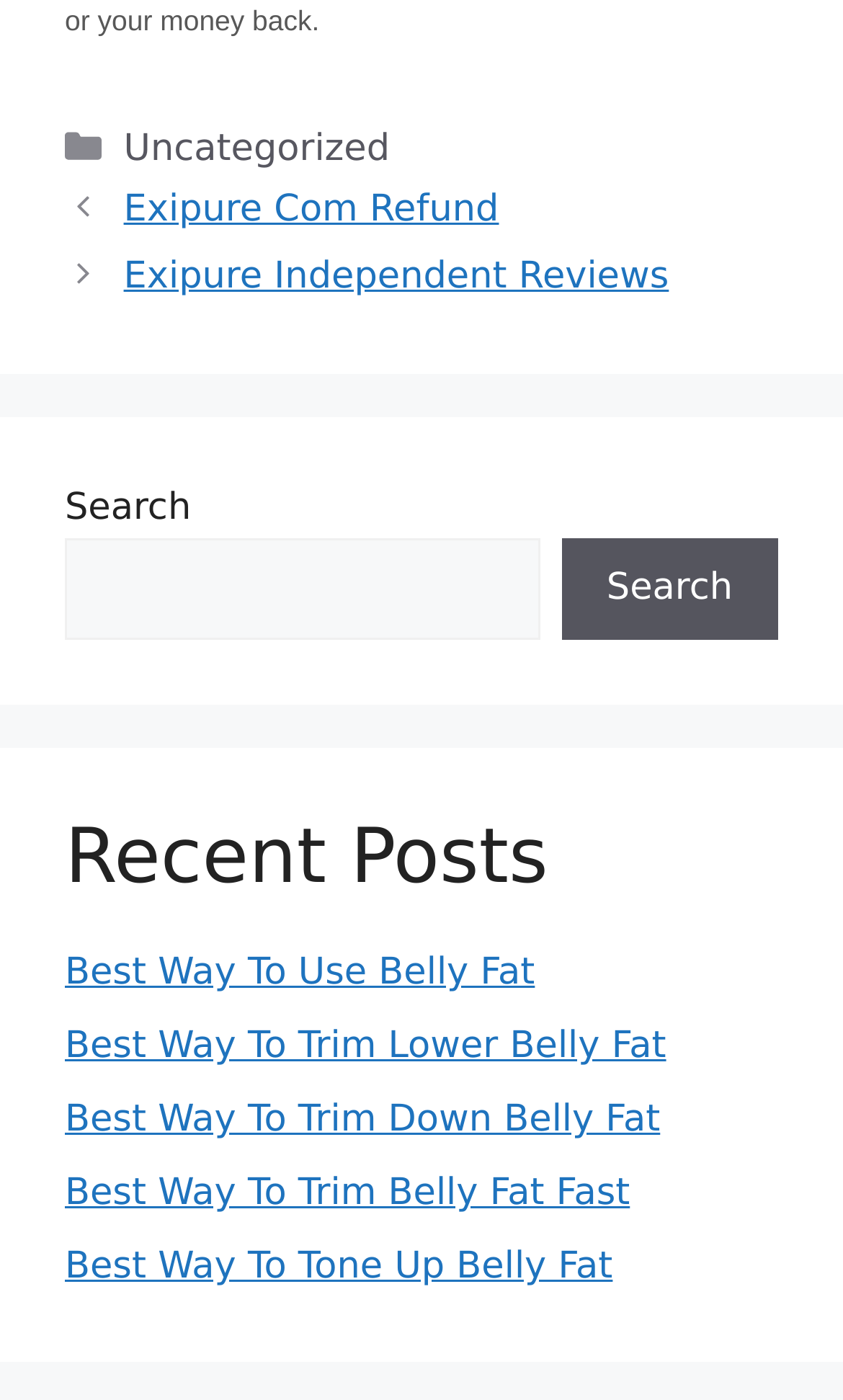Determine the bounding box coordinates of the clickable area required to perform the following instruction: "Search for something". The coordinates should be represented as four float numbers between 0 and 1: [left, top, right, bottom].

[0.077, 0.384, 0.64, 0.458]